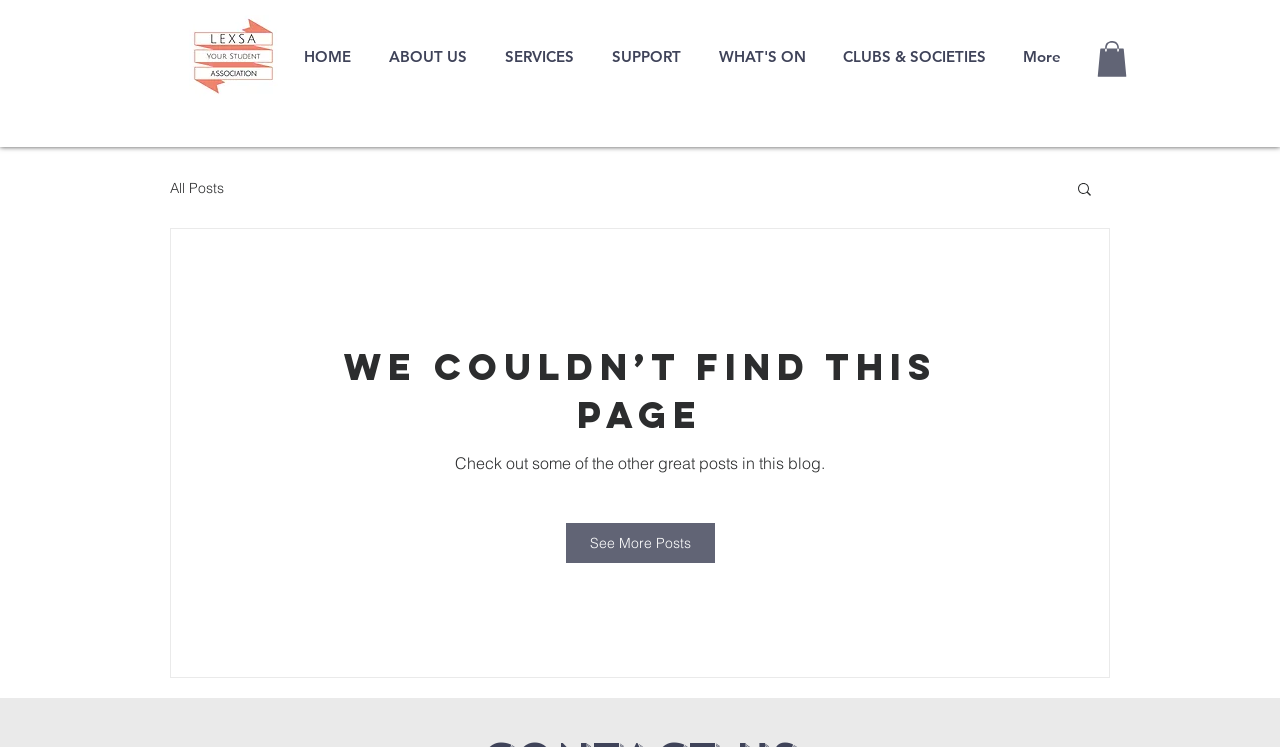Locate the bounding box coordinates of the element that should be clicked to fulfill the instruction: "search in the blog".

[0.84, 0.241, 0.855, 0.269]